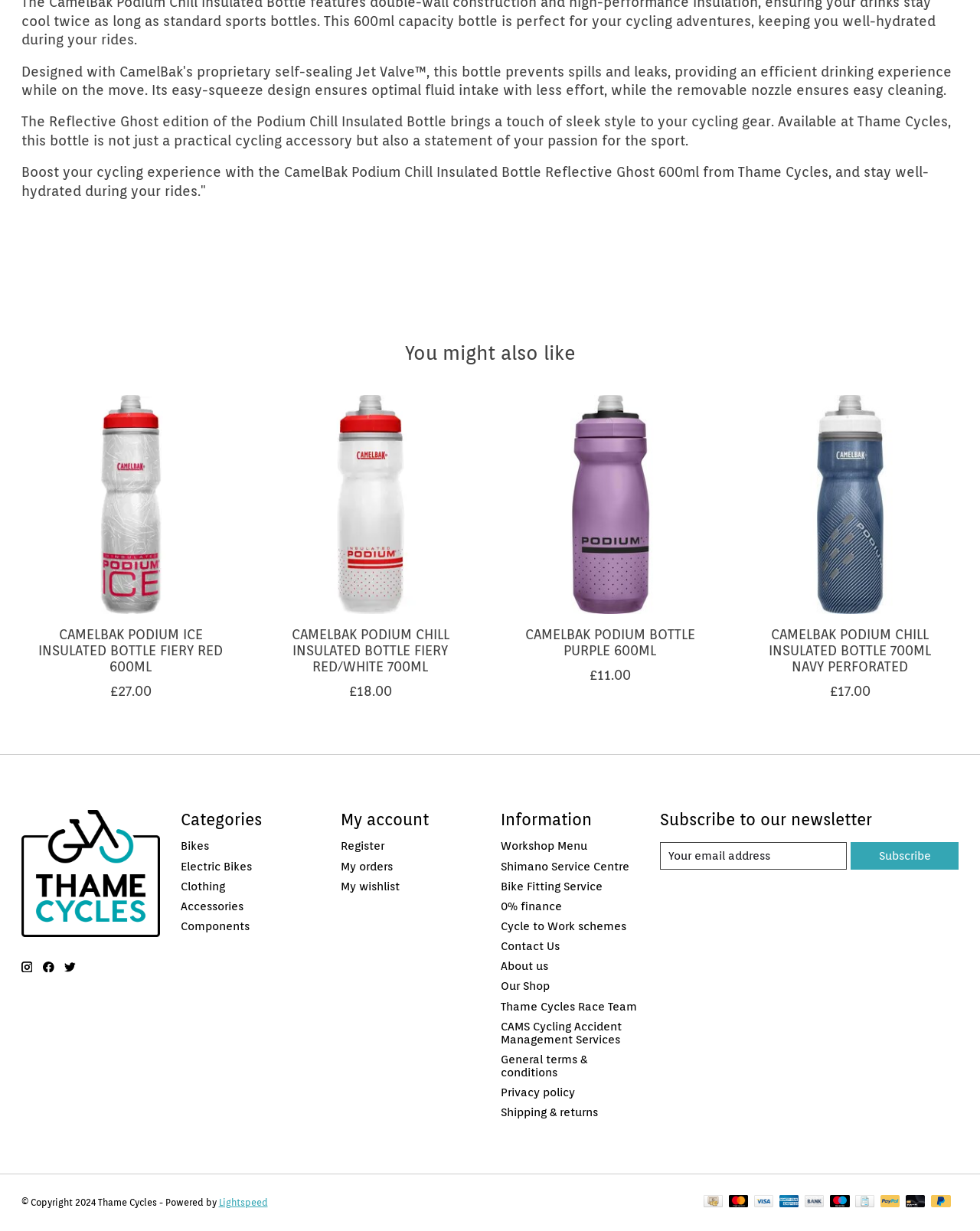What is the price of CamelBak Podium Chill Insulated Bottle Reflective Ghost 600ml?
Analyze the image and provide a thorough answer to the question.

The webpage does not provide the price of CamelBak Podium Chill Insulated Bottle Reflective Ghost 600ml. It only provides information about the product and other related products.